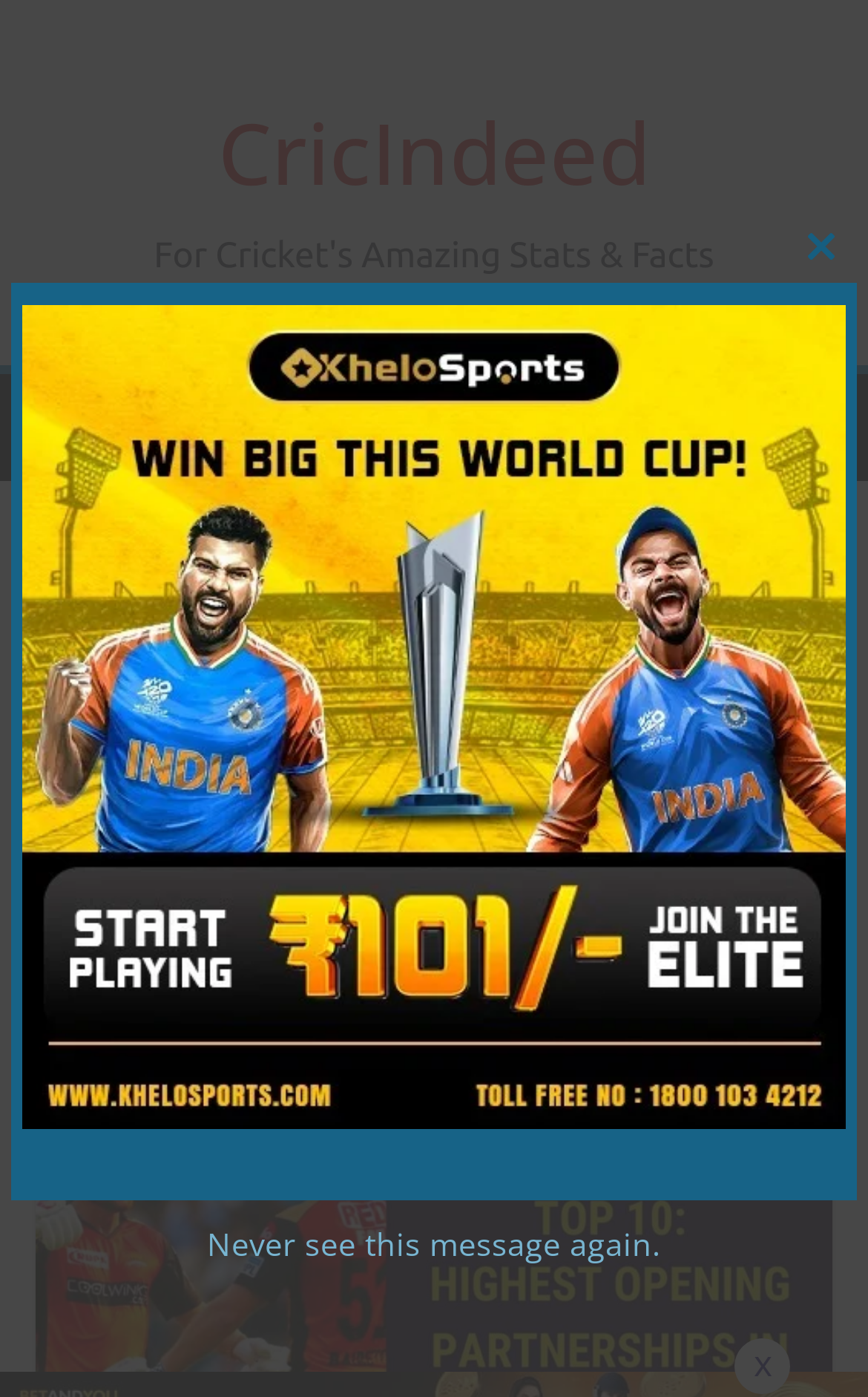What is the category of the article?
Answer the question with a single word or phrase, referring to the image.

Partnership Records